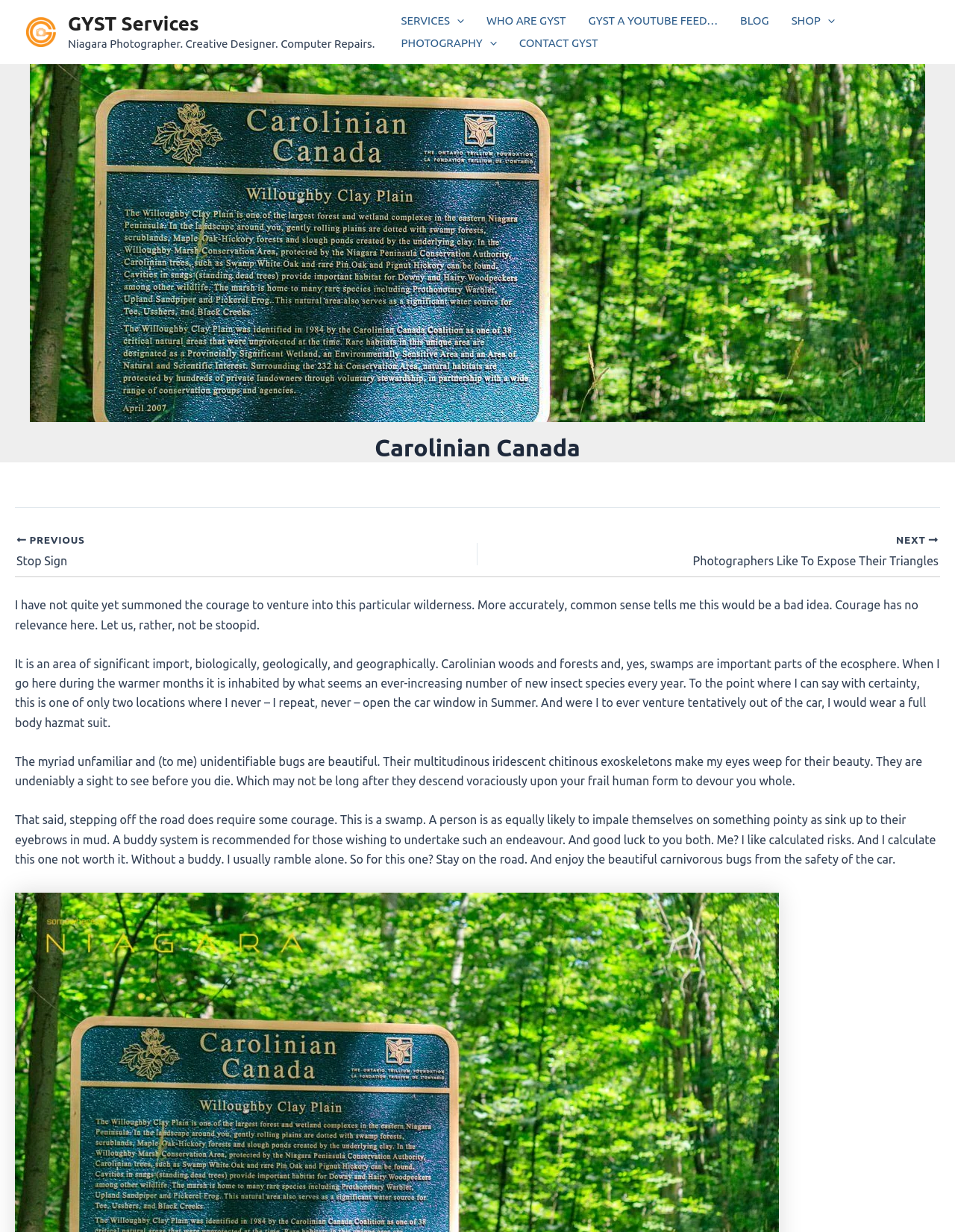What is the purpose of the buddy system mentioned in the text?
Use the screenshot to answer the question with a single word or phrase.

Safety